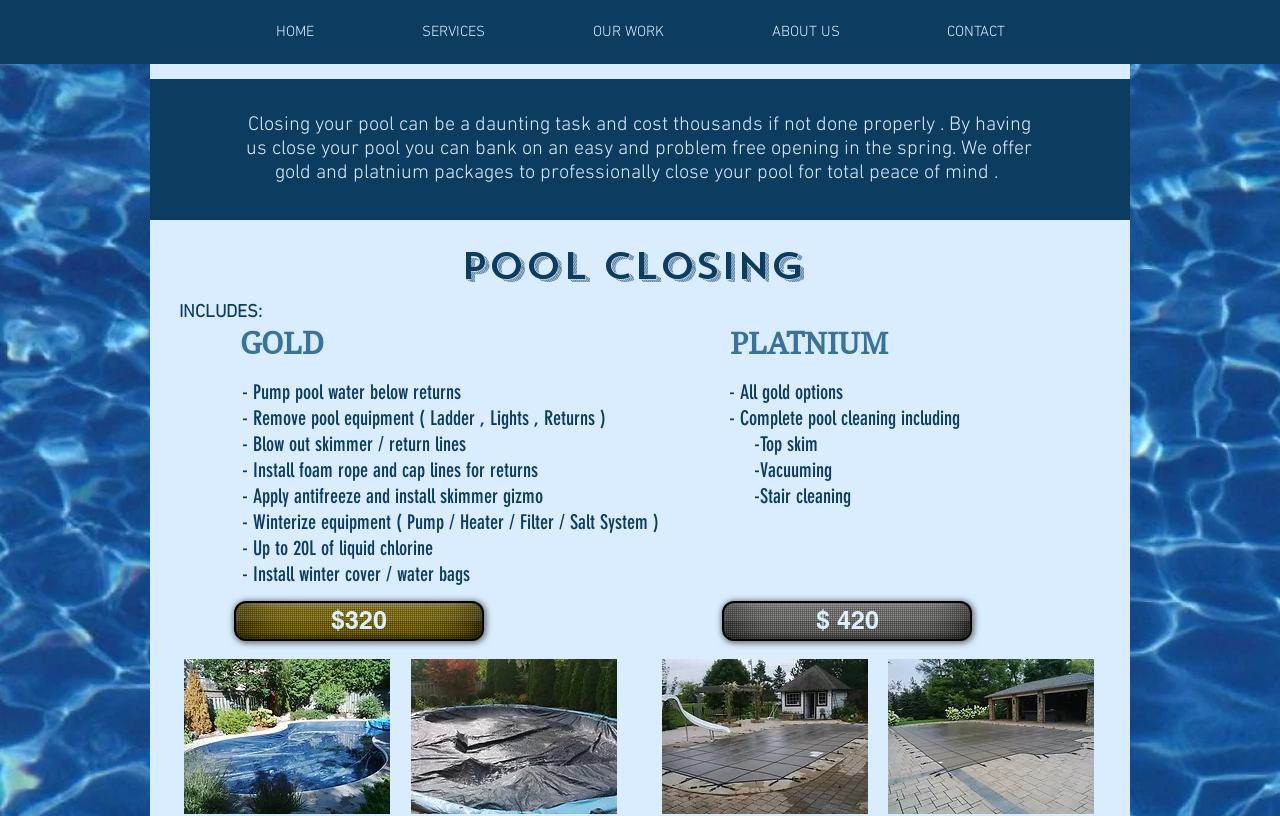Provide a brief response to the question below using one word or phrase:
How many packages are offered for pool closing?

2